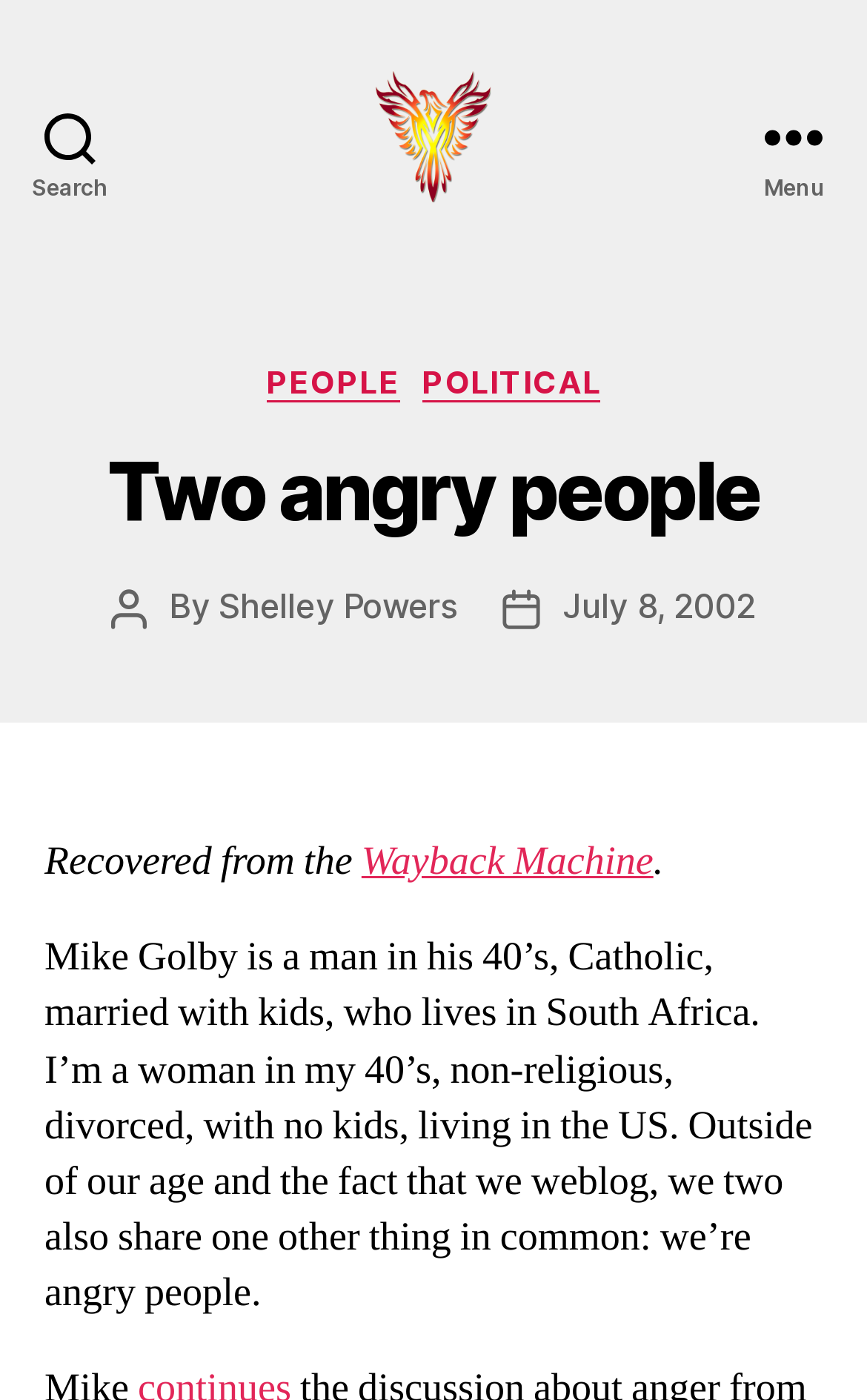Please identify the bounding box coordinates of the area I need to click to accomplish the following instruction: "Read the post by Shelley Powers".

[0.252, 0.418, 0.528, 0.449]